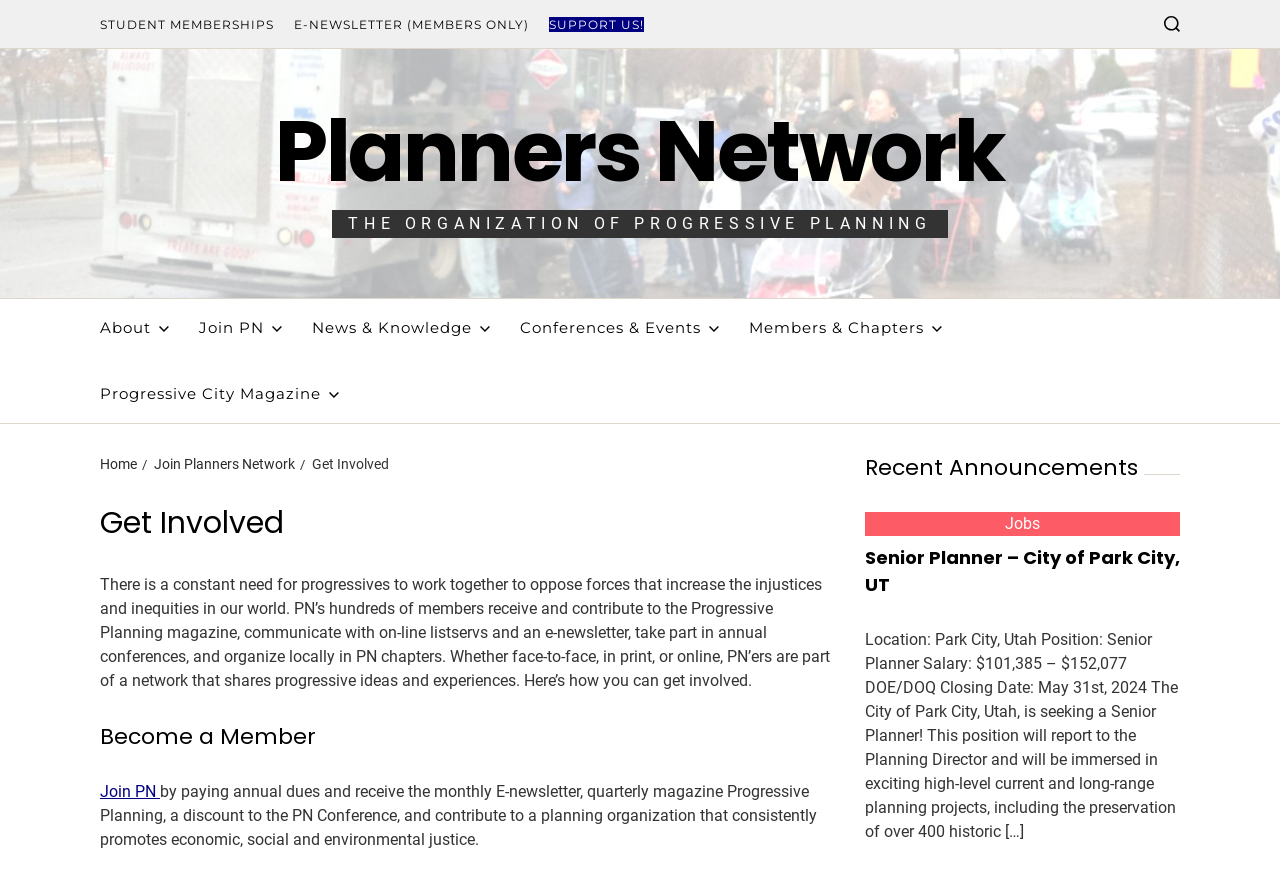How can one get involved with Planners Network?
Please provide a comprehensive answer based on the information in the image.

I found the answer by reading the text under the 'Get Involved' heading, which mentions becoming a member by paying annual dues and receiving various benefits.